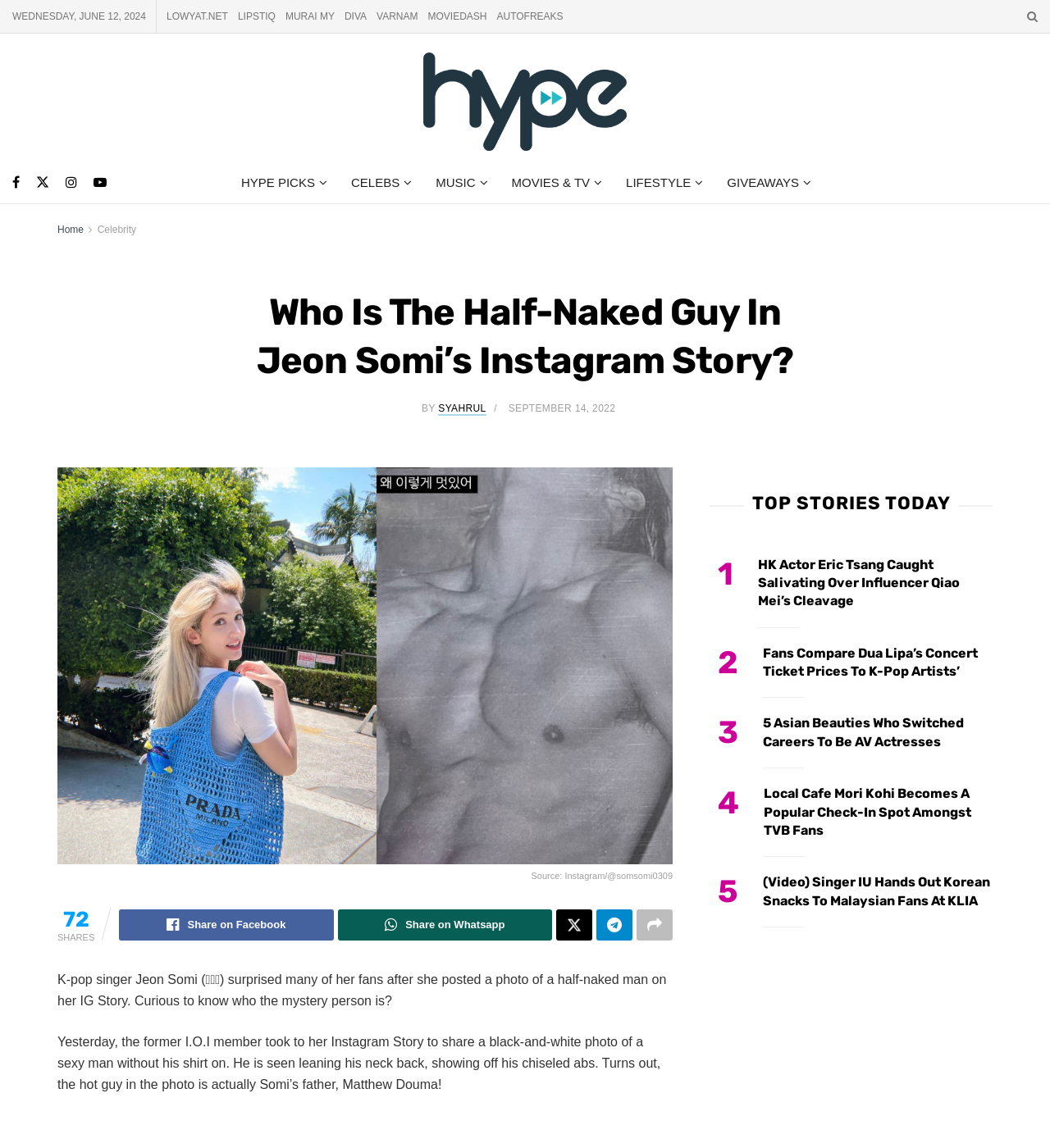What is the name of the website?
Answer briefly with a single word or phrase based on the image.

Hype MY